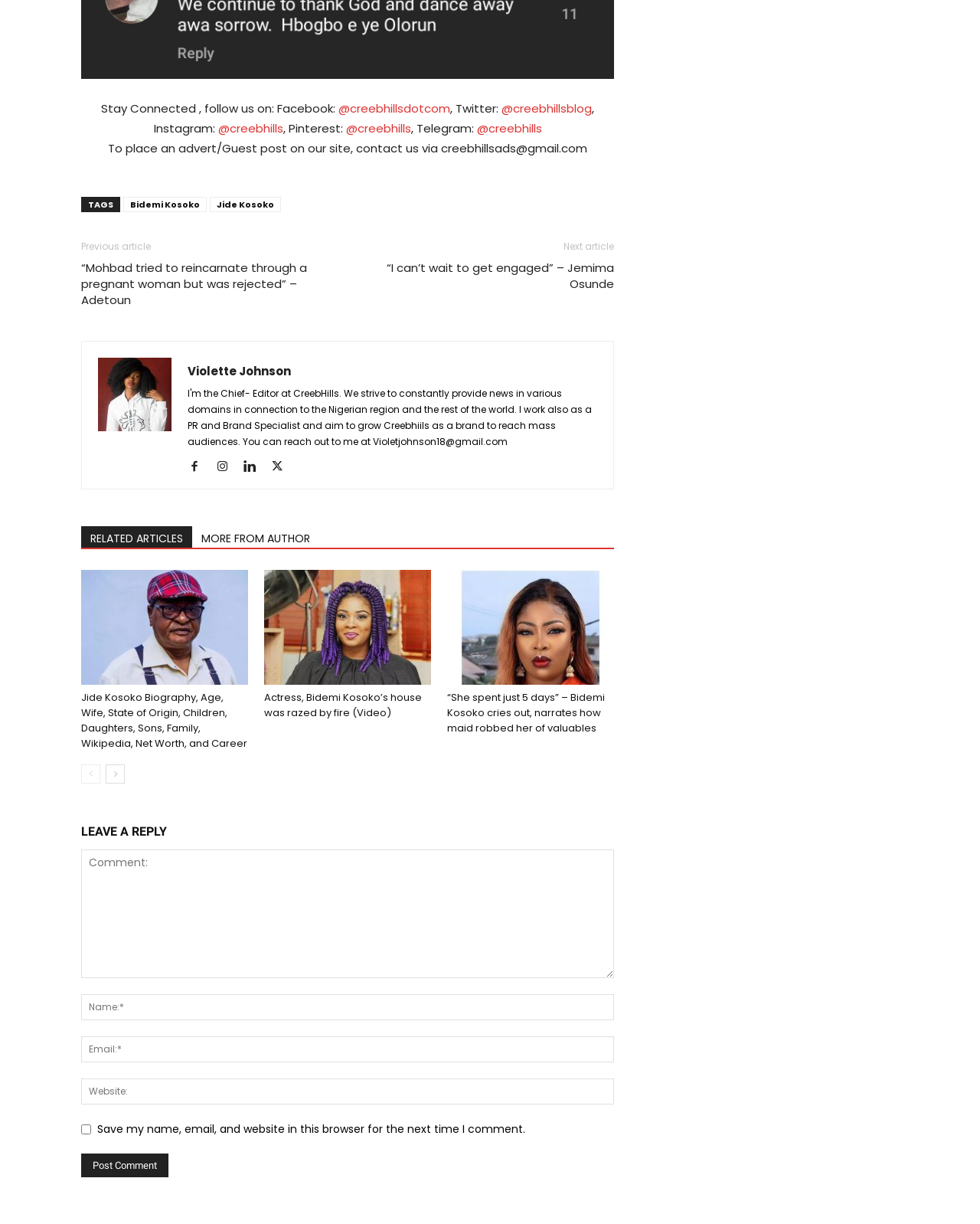Based on the image, please respond to the question with as much detail as possible:
What is the function of the button at the bottom of the webpage?

The function of the button at the bottom of the webpage can be inferred from its location in the 'LEAVE A REPLY' section, where it is accompanied by form fields for comment, name, email, and website, suggesting that it is intended to submit a comment to the webpage.